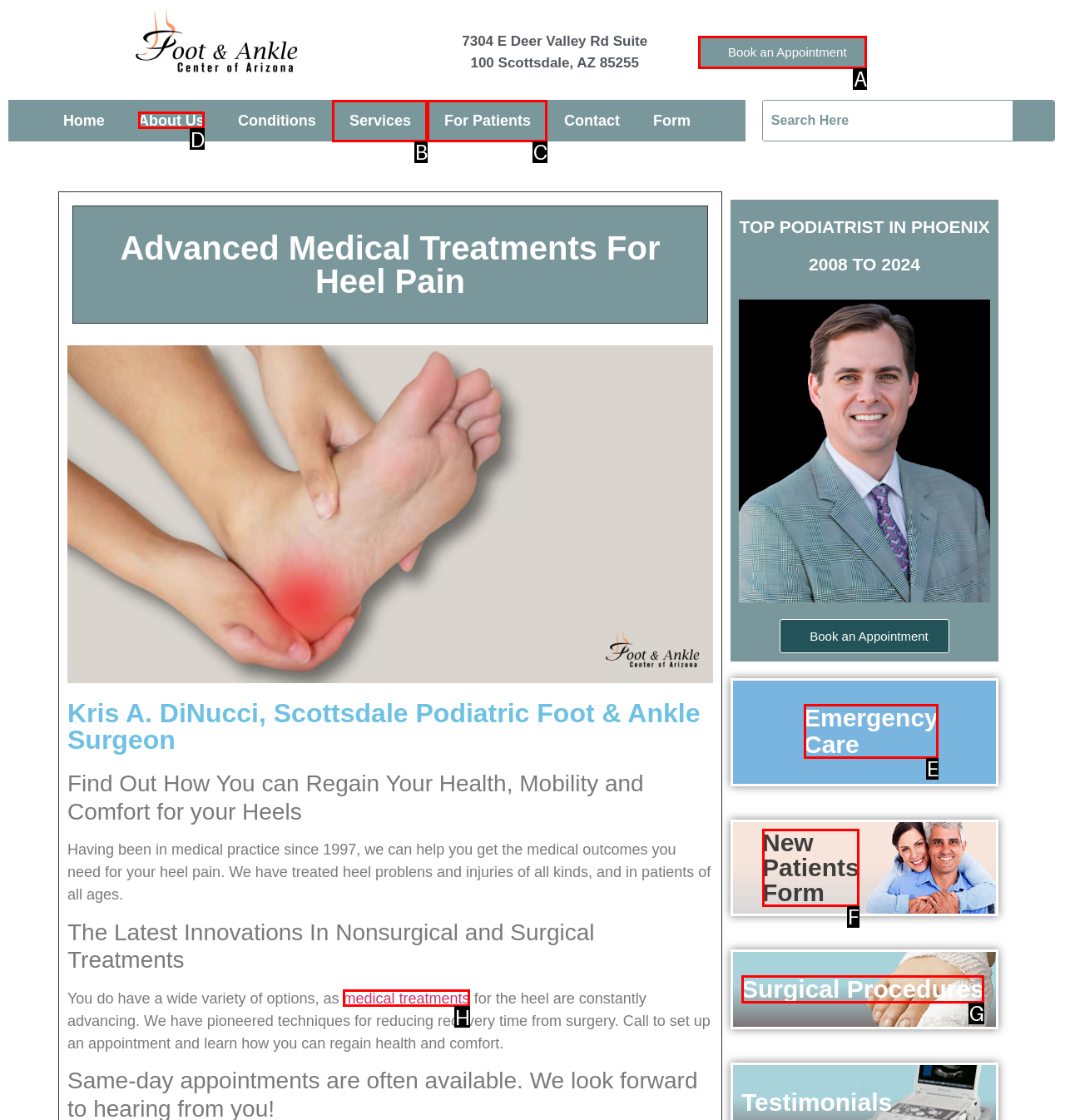Identify the HTML element you need to click to achieve the task: Click the About Us link. Respond with the corresponding letter of the option.

D